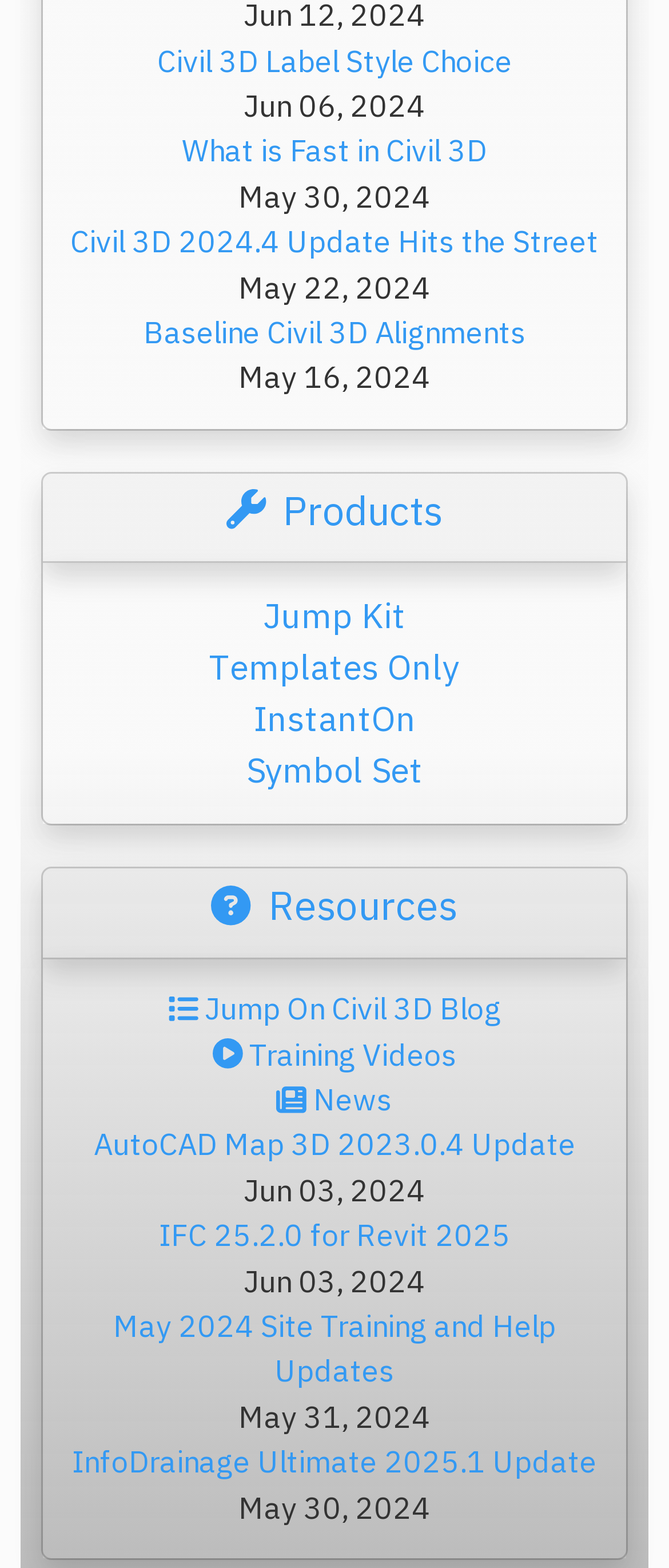Find the bounding box coordinates corresponding to the UI element with the description: "Products". The coordinates should be formatted as [left, top, right, bottom], with values as floats between 0 and 1.

[0.41, 0.308, 0.662, 0.341]